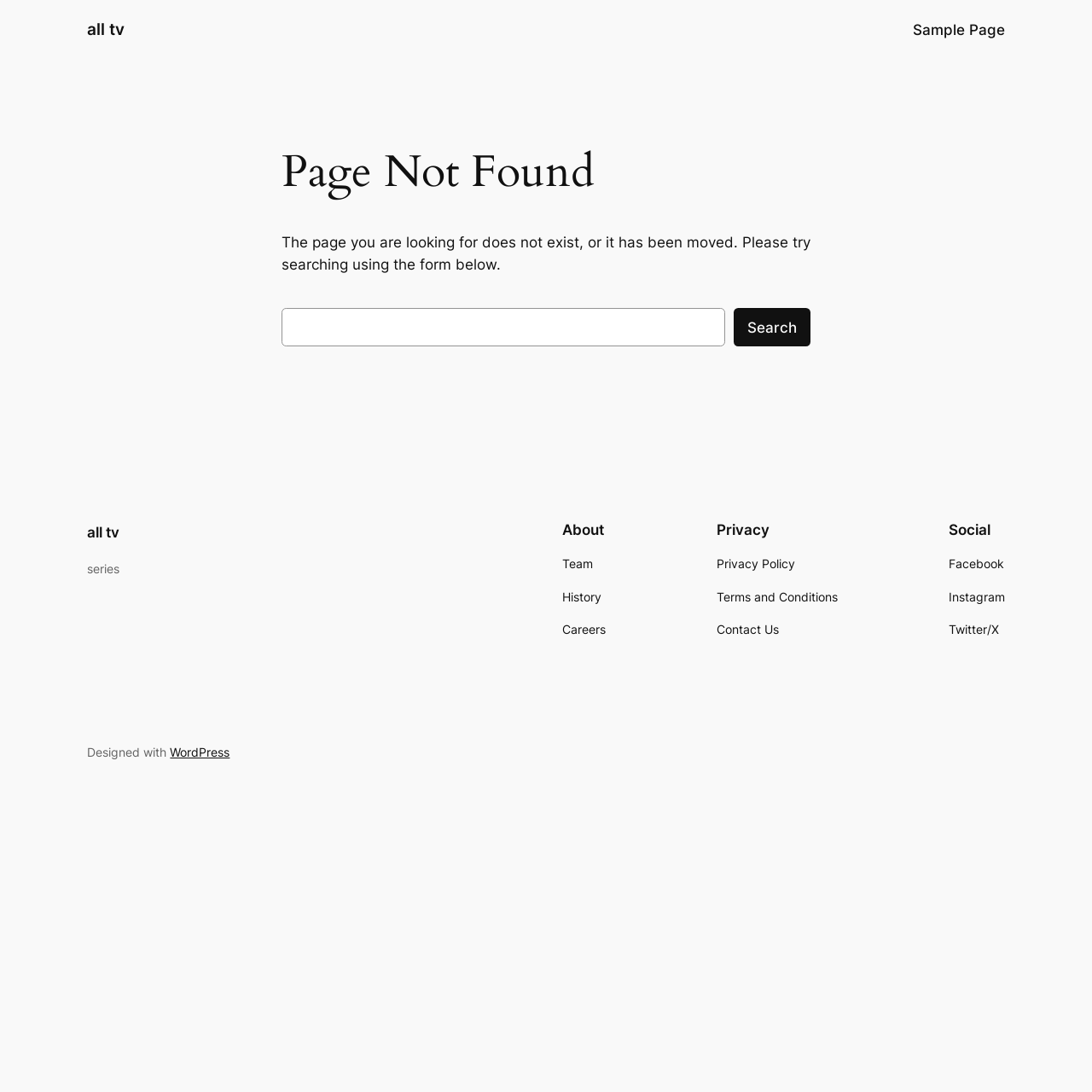Analyze the image and provide a detailed answer to the question: What is the error message displayed on the page?

The main heading of the webpage displays the error message 'Page Not Found', indicating that the user has reached a page that does not exist or has been moved.